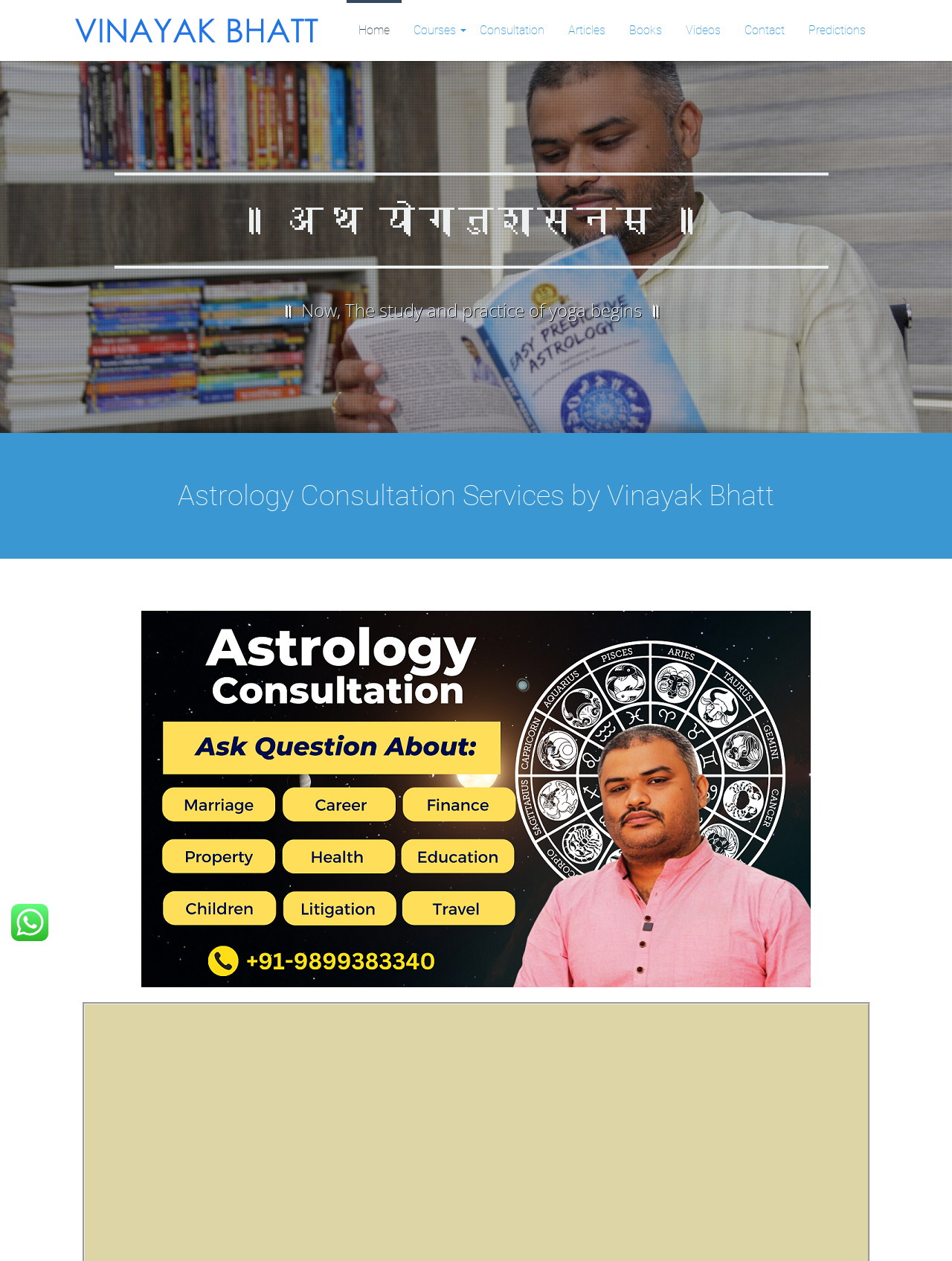Find the bounding box coordinates of the element to click in order to complete the given instruction: "Click the 'Share' link."

None